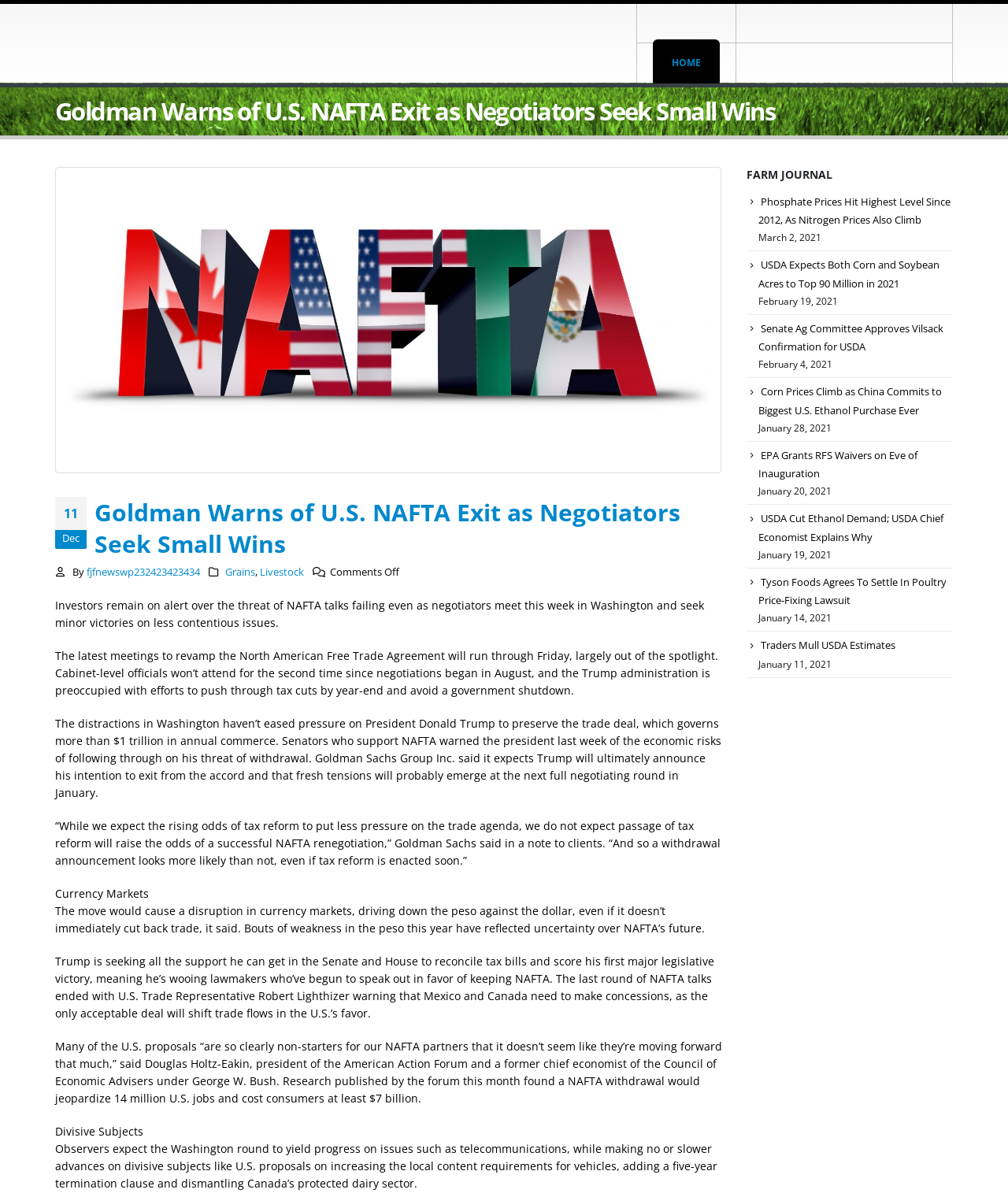Explain the webpage in detail.

The webpage appears to be a news article about Goldman Sachs warning of a potential US exit from the North American Free Trade Agreement (NAFTA). The article is divided into two main sections: the main article and a complementary section.

At the top of the page, there is a layout table with a link to the "HOME" page. Below this, there is a heading with the title of the article, "Goldman Warns of U.S. NAFTA Exit as Negotiators Seek Small Wins." This heading is followed by a series of static text elements, including the date "Dec" and the author's name, "fjfnewswp232423423434." There are also links to related topics, such as "Grains" and "Livestock."

The main article is divided into several paragraphs, each discussing different aspects of the potential NAFTA exit. The text is dense and informative, with quotes from Goldman Sachs and other experts. The article also mentions the potential impact of a NAFTA exit on currency markets and the US economy.

To the right of the main article, there is a complementary section with a heading "FARM JOURNAL." This section appears to be a list of related news articles, each with a link and a brief summary. The articles are dated, ranging from January 11, 2021, to March 2, 2021. The topics covered include phosphate prices, corn and soybean acres, and USDA confirmations.

Overall, the webpage is densely packed with information and appears to be a news article focused on trade and economics.